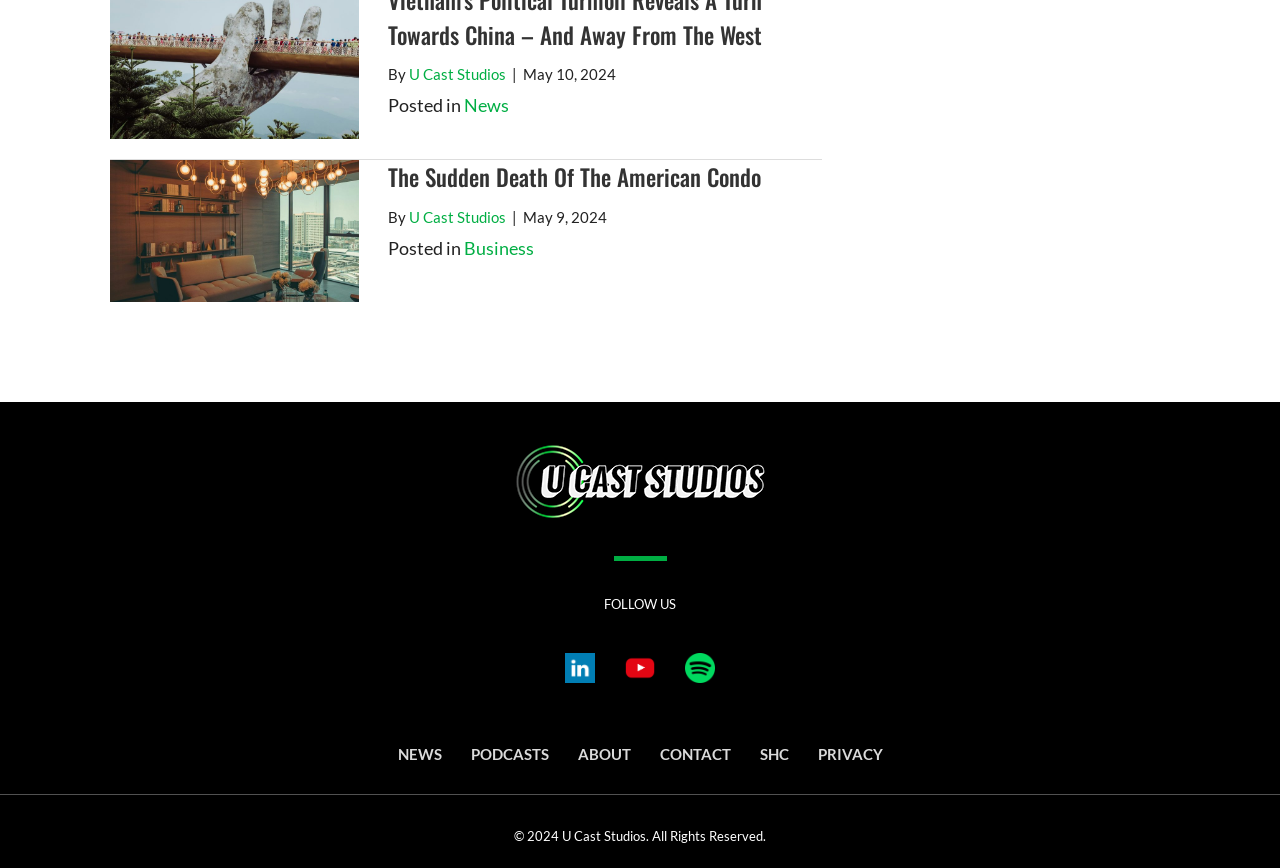Can you find the bounding box coordinates for the element that needs to be clicked to execute this instruction: "Go to the 'ABOUT' page"? The coordinates should be given as four float numbers between 0 and 1, i.e., [left, top, right, bottom].

[0.44, 0.838, 0.504, 0.894]